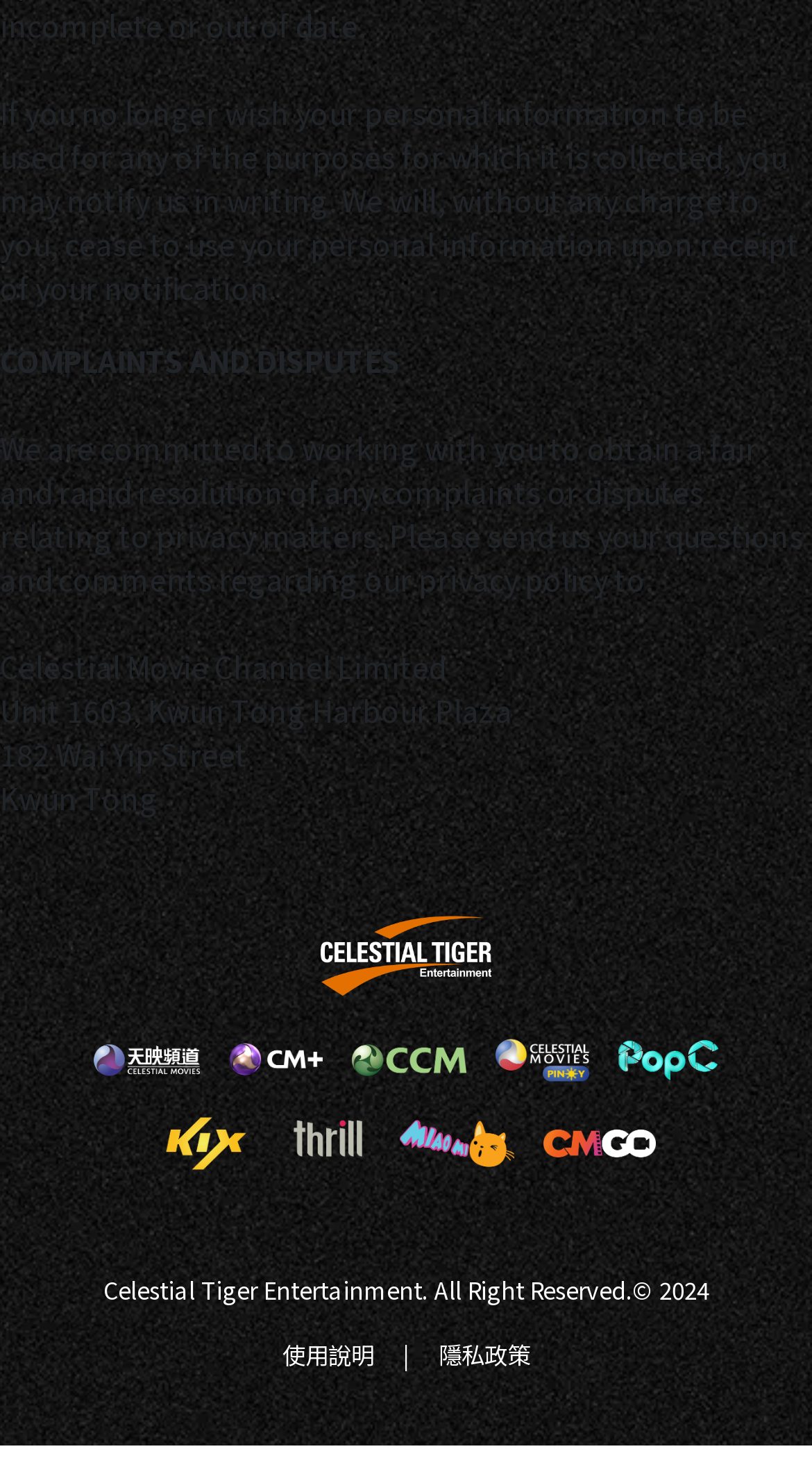Refer to the element description 隱私政策 and identify the corresponding bounding box in the screenshot. Format the coordinates as (top-left x, top-left y, bottom-right x, bottom-right y) with values in the range of 0 to 1.

[0.54, 0.925, 0.653, 0.948]